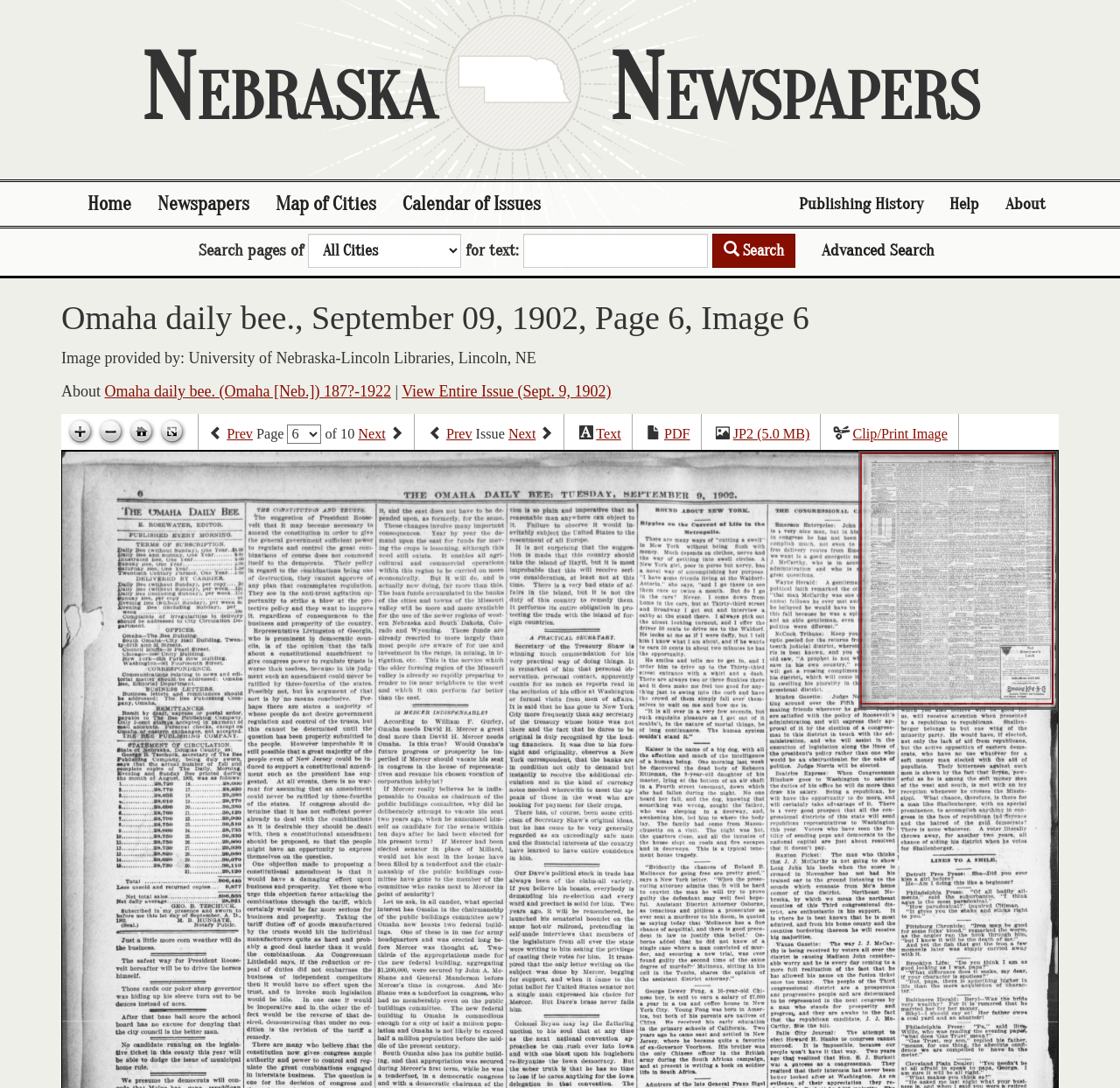Please give the bounding box coordinates of the area that should be clicked to fulfill the following instruction: "Go to next page". The coordinates should be in the format of four float numbers from 0 to 1, i.e., [left, top, right, bottom].

[0.32, 0.392, 0.344, 0.407]